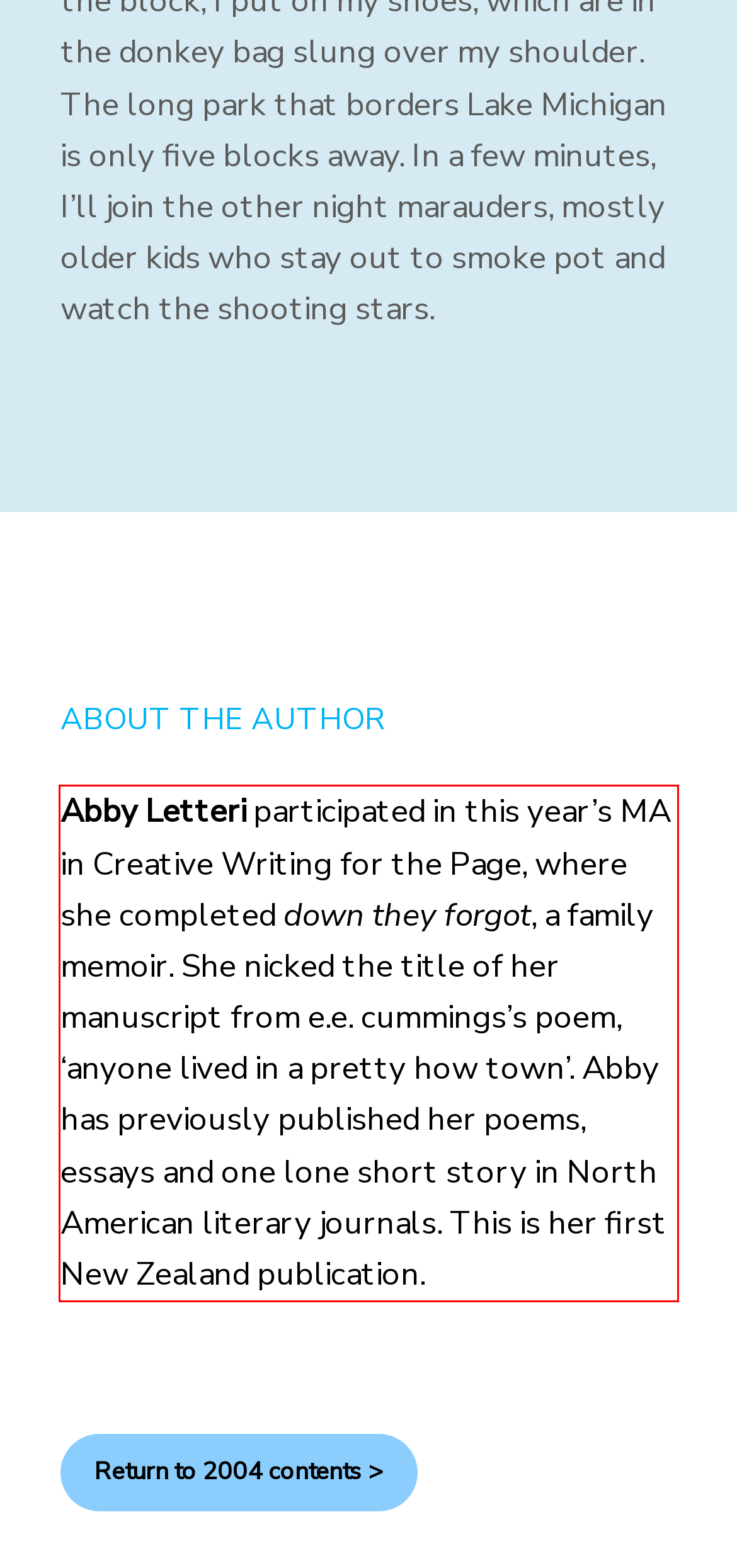Examine the webpage screenshot and use OCR to recognize and output the text within the red bounding box.

Abby Letteri participated in this year’s MA in Creative Writing for the Page, where she completed down they forgot, a family memoir. She nicked the title of her manuscript from e.e. cummings’s poem, ‘anyone lived in a pretty how town’. Abby has previously published her poems, essays and one lone short story in North American literary journals. This is her first New Zealand publication.